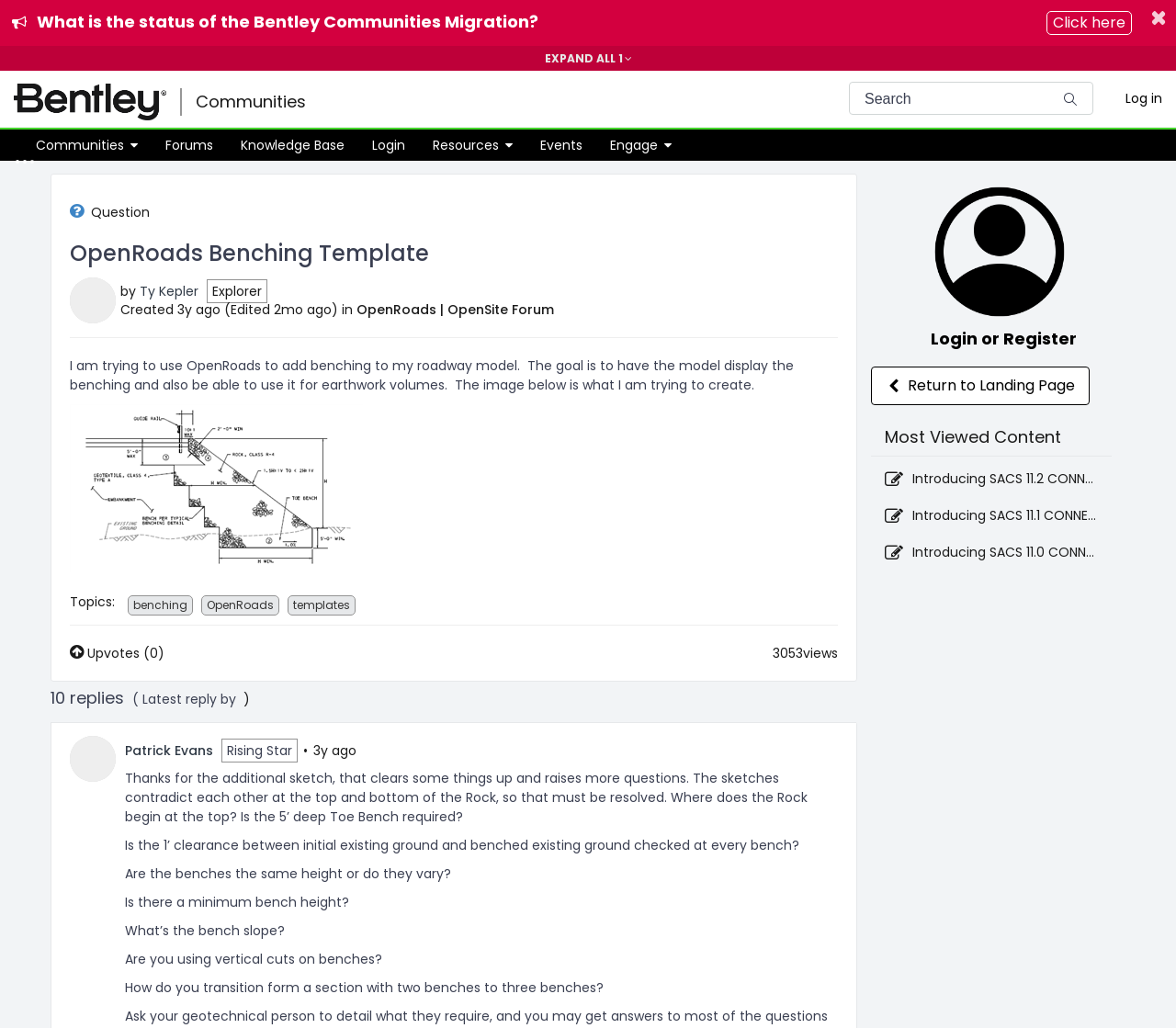Determine the bounding box coordinates of the region to click in order to accomplish the following instruction: "Search for something". Provide the coordinates as four float numbers between 0 and 1, specifically [left, top, right, bottom].

[0.722, 0.08, 0.93, 0.112]